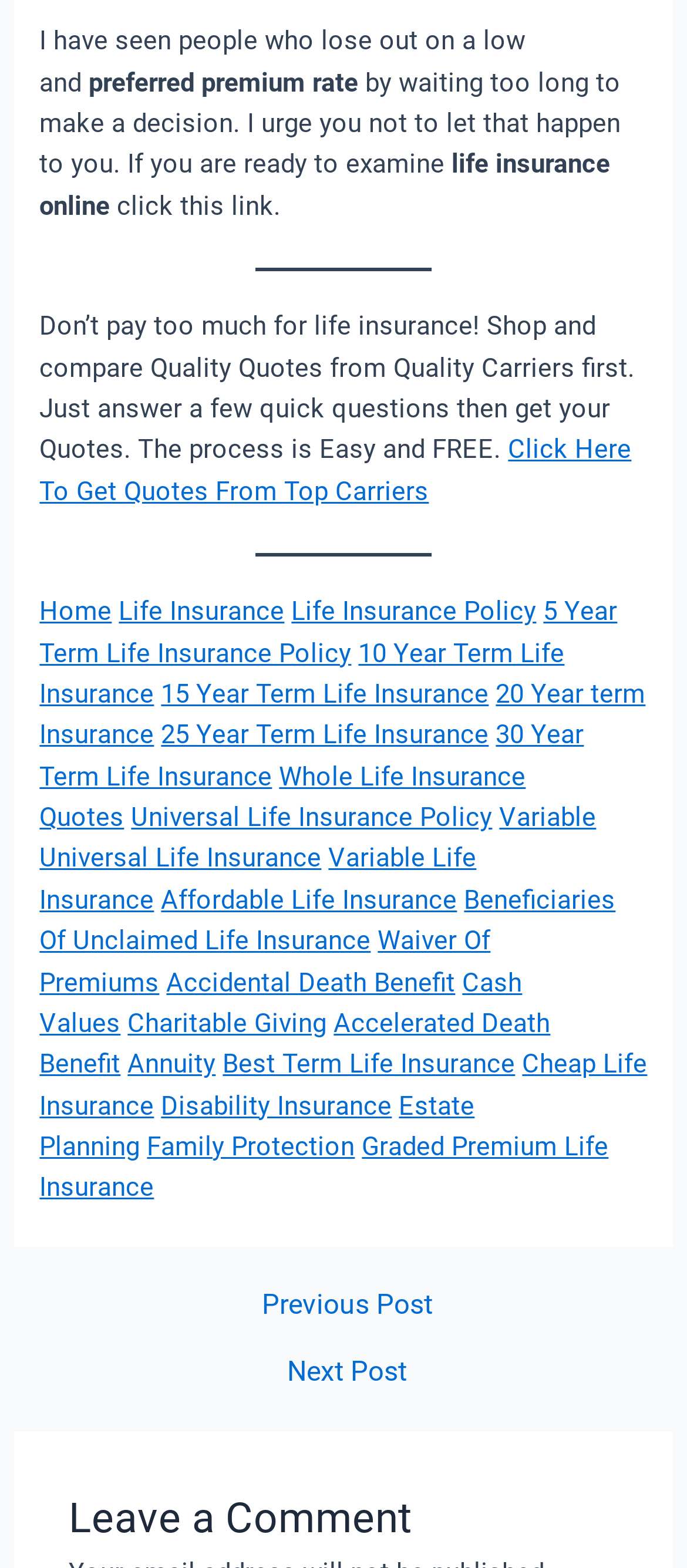What is the position of the 'Home' link?
Please provide a single word or phrase as your answer based on the image.

Top left